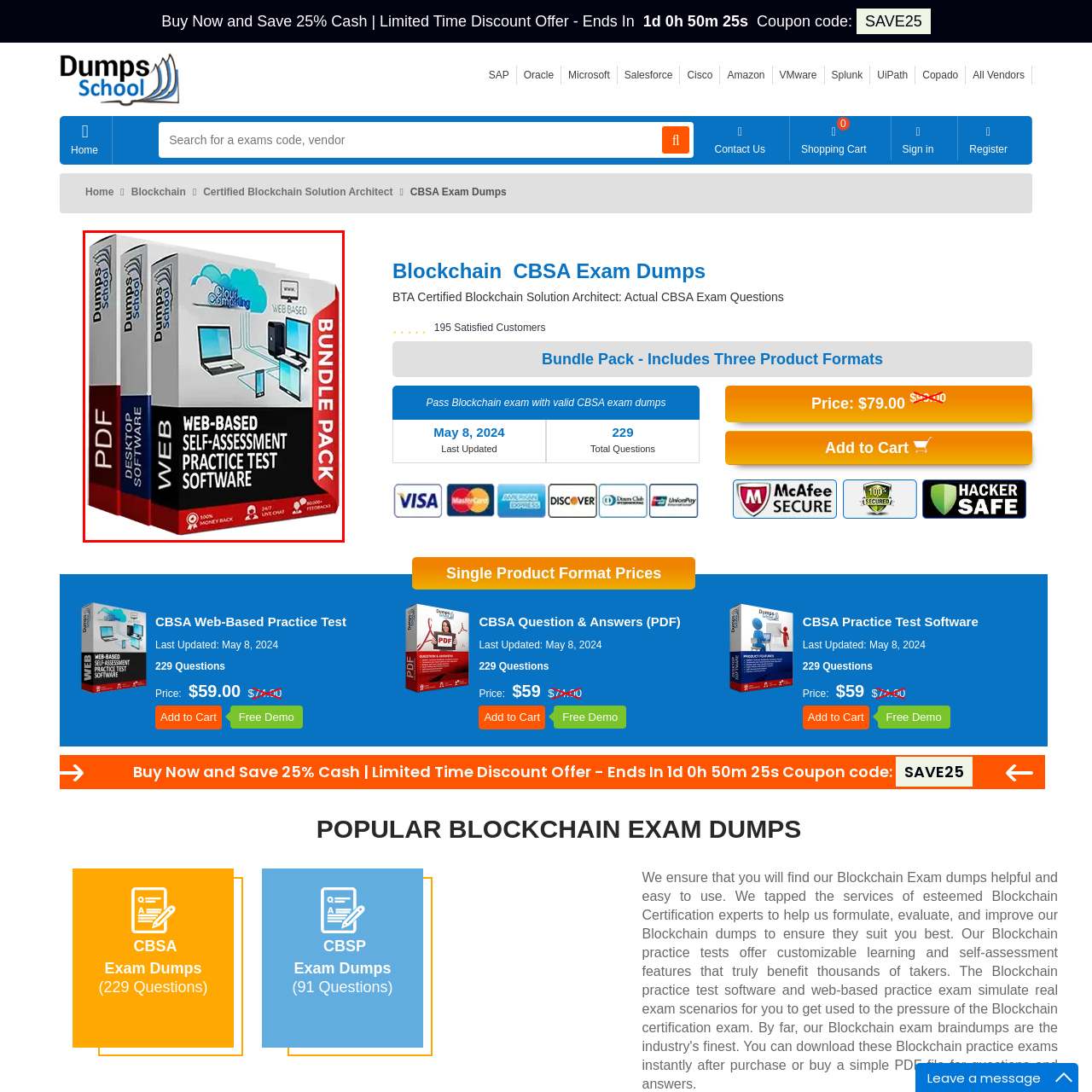Provide a thorough description of the scene captured within the red rectangle.

The image showcases a visually appealing bundle pack from Dumps School, designed for learners preparing for the Certified Blockchain Solution Architect (CBSA) exam. This bundle includes three key formats: PDF, Desktop Software, and Web-Based Self-Assessment Practice Test Software. 

Each format is distinctly labeled with clear graphics, featuring illustrations of laptops and cloud computing icons, indicating a modern approach to exam preparation. The "BUNDLE PACK" text stands out prominently in red, emphasizing its value for prospective buyers. This comprehensive package promises a 100% money-back guarantee, 24/7 live chat support, and is tailored to enhance studying efficiency through various interactive formats, making it an attractive option for exam candidates seeking holistic preparation tools.